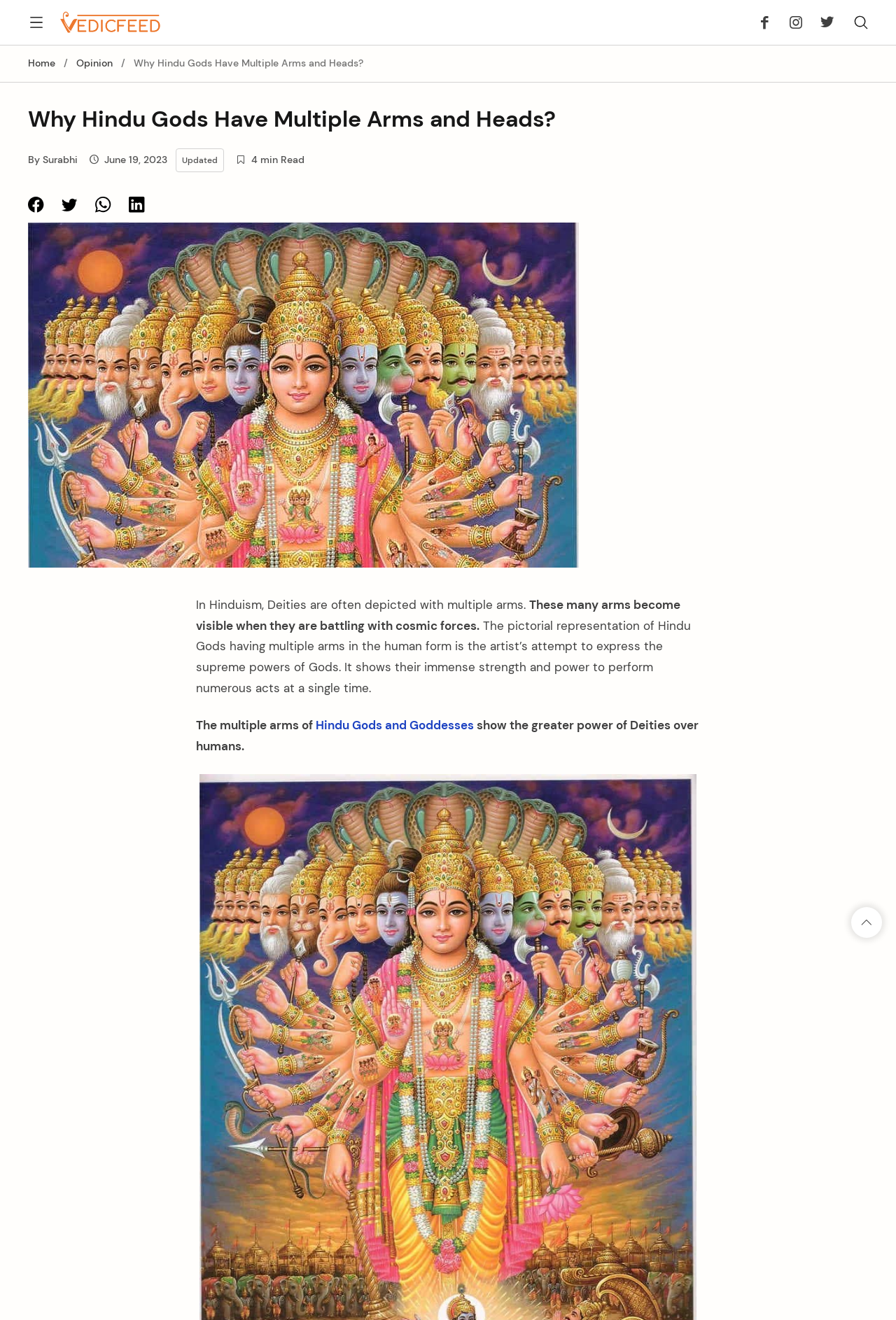Generate the text of the webpage's primary heading.

Why Hindu Gods Have Multiple Arms and Heads?